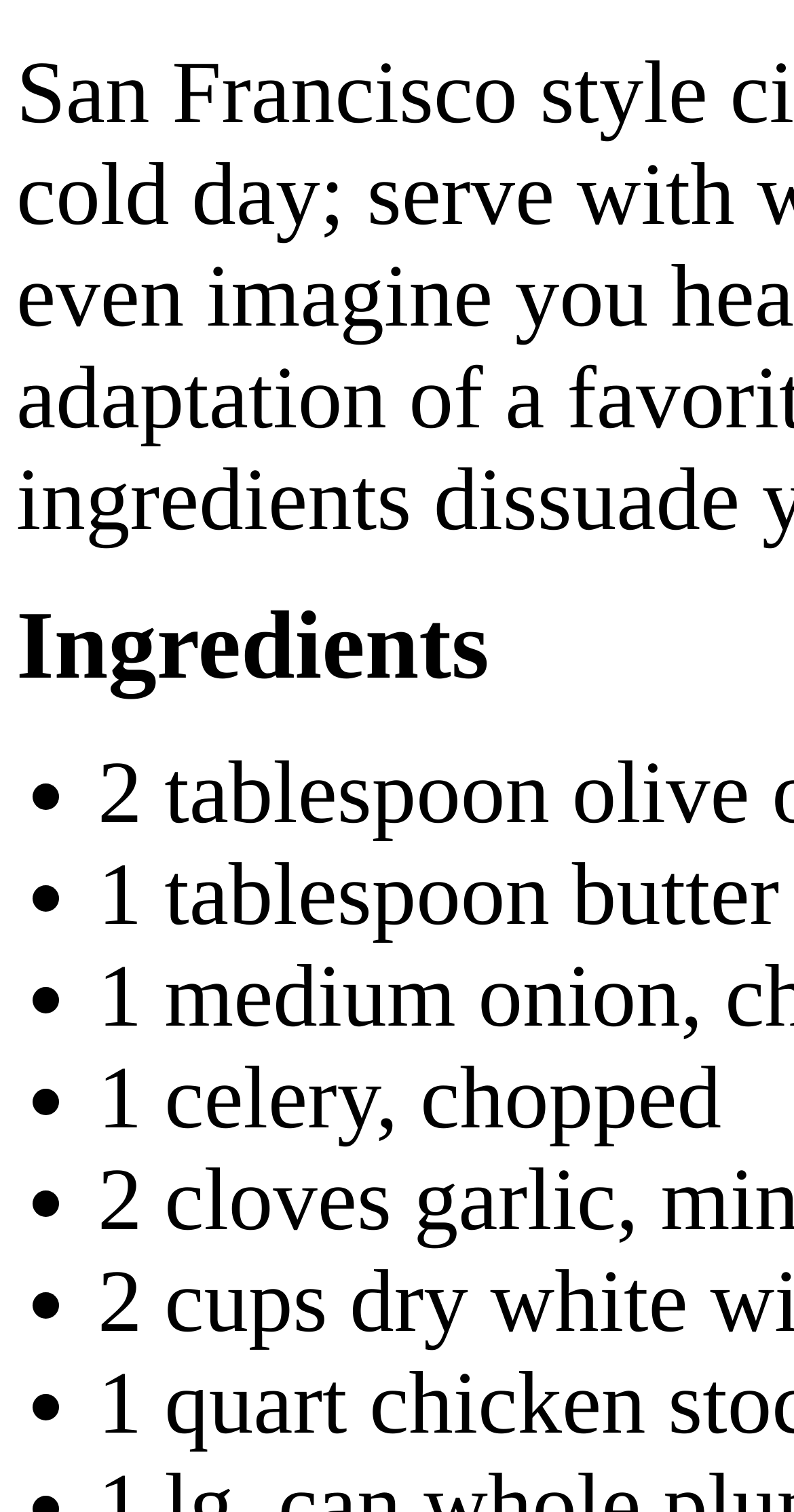What is the purpose of the bullet points?
Observe the image and answer the question with a one-word or short phrase response.

to list ingredients